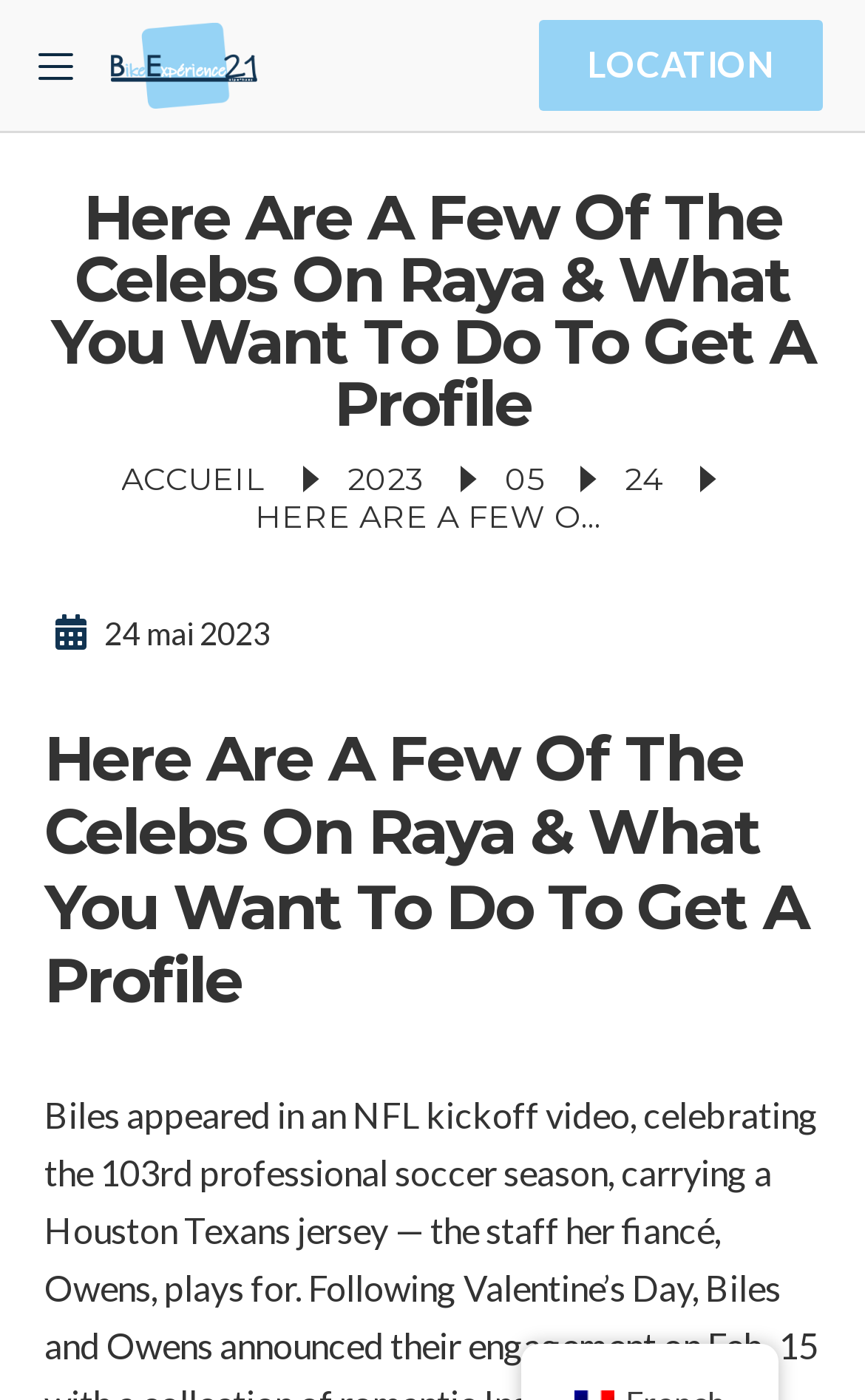What is the main topic of the webpage?
Please provide a detailed answer to the question.

The main topic of the webpage can be inferred by looking at the StaticText element with the text 'Here Are A Few Of The Celebs On Raya & What You Want To Do To Get A Profile', which is a prominent heading on the webpage.